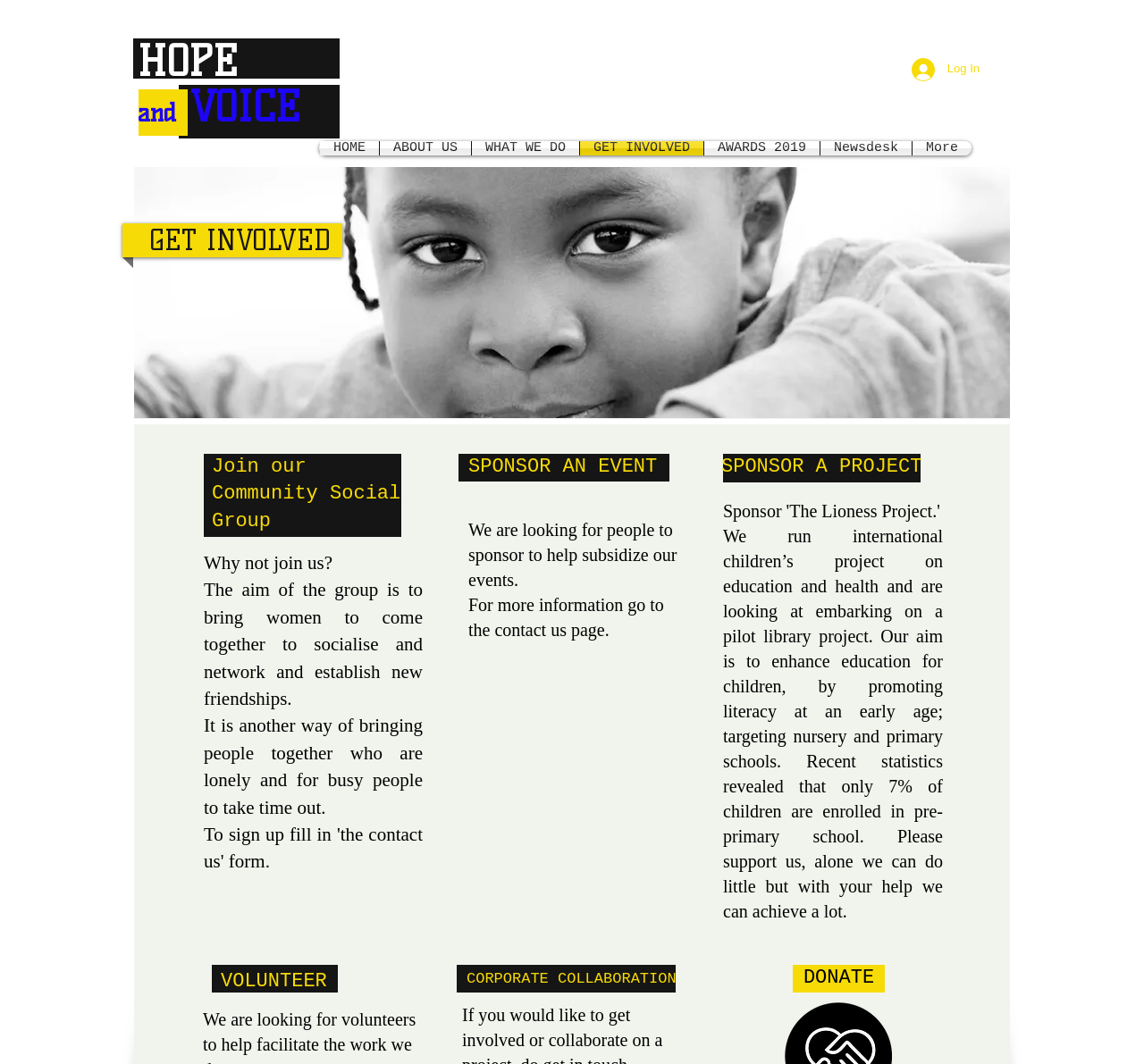Locate the bounding box coordinates of the clickable element to fulfill the following instruction: "Explore VOLUNTEER". Provide the coordinates as four float numbers between 0 and 1 in the format [left, top, right, bottom].

[0.193, 0.91, 0.295, 0.936]